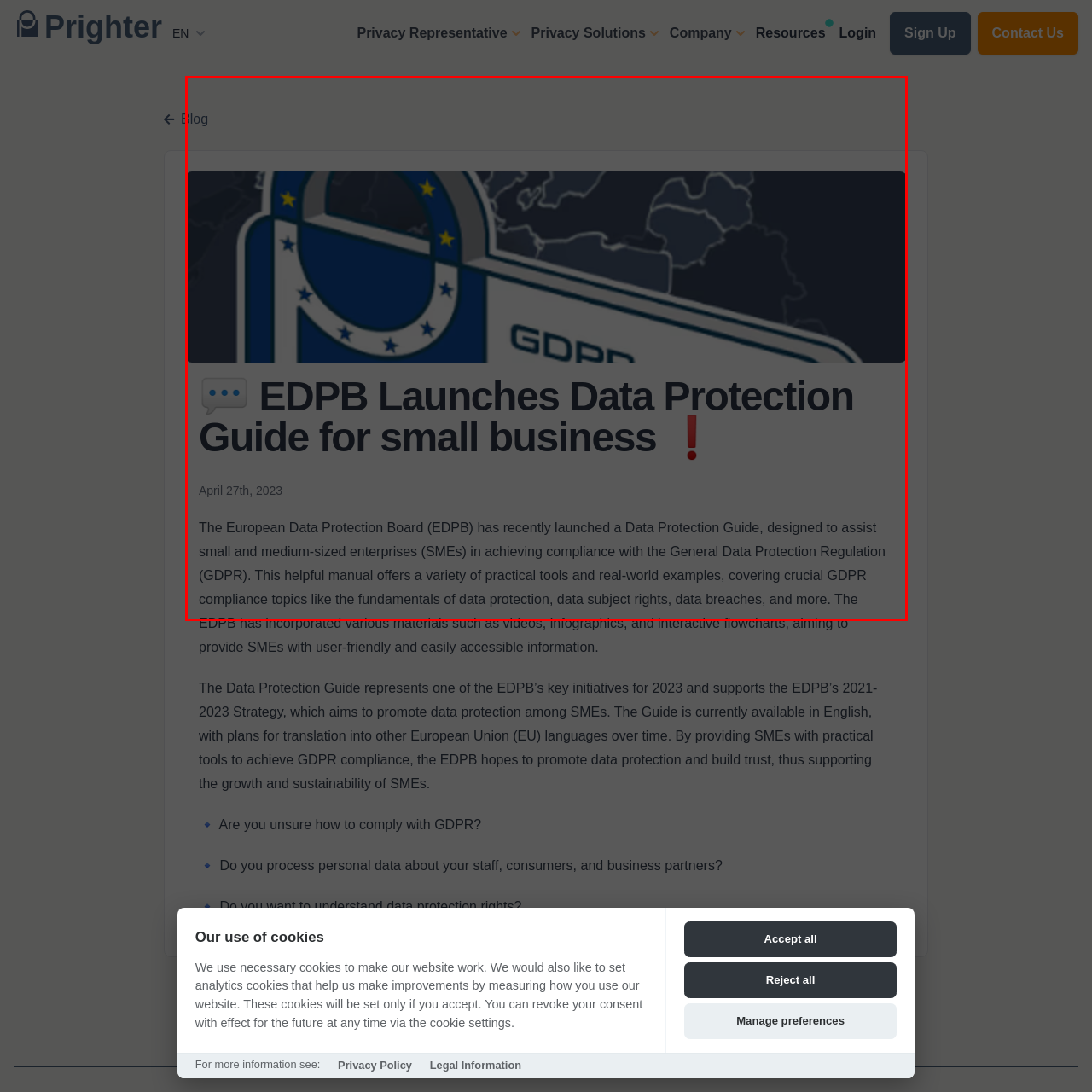Pay attention to the content inside the red bounding box and deliver a detailed answer to the following question based on the image's details: What is the acronym for the guide designated above the logo?

Above the logo, the guide is designated with the acronym 'GDPR', reflecting its focus on the General Data Protection Regulation.